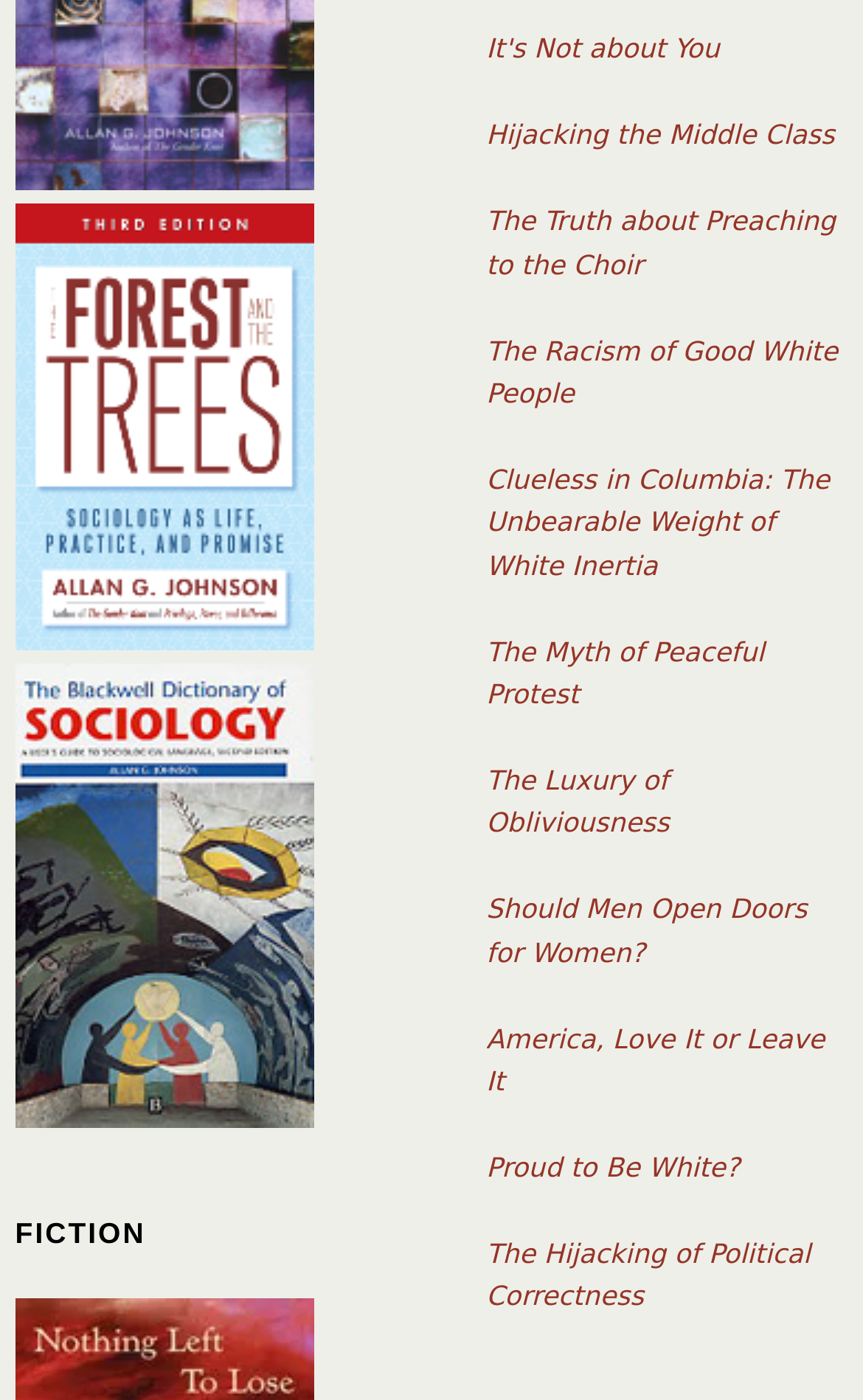Point out the bounding box coordinates of the section to click in order to follow this instruction: "View the 'FICTION' heading".

[0.018, 0.864, 0.497, 0.897]